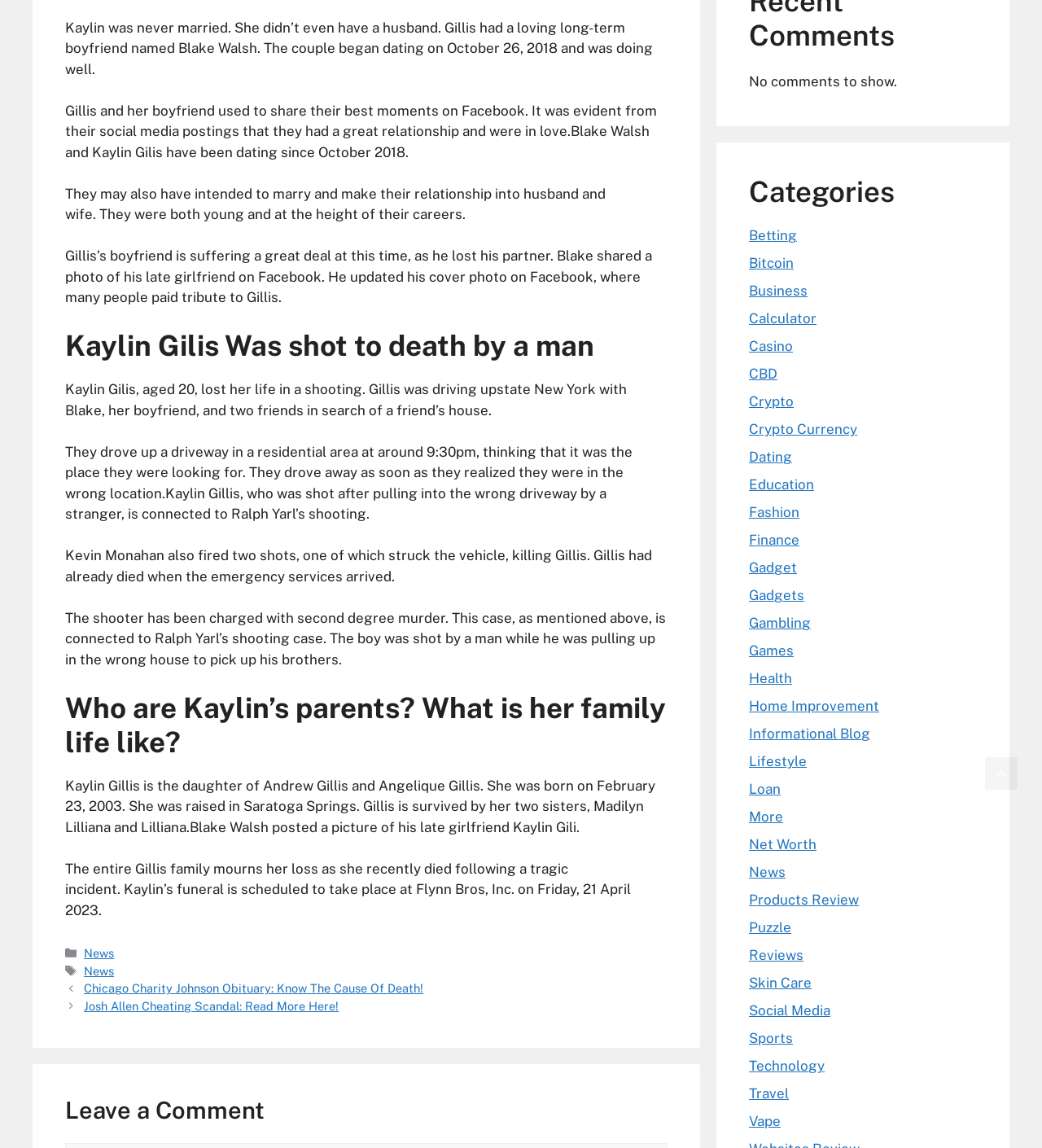From the webpage screenshot, predict the bounding box of the UI element that matches this description: "Informational Blog".

[0.719, 0.632, 0.835, 0.646]